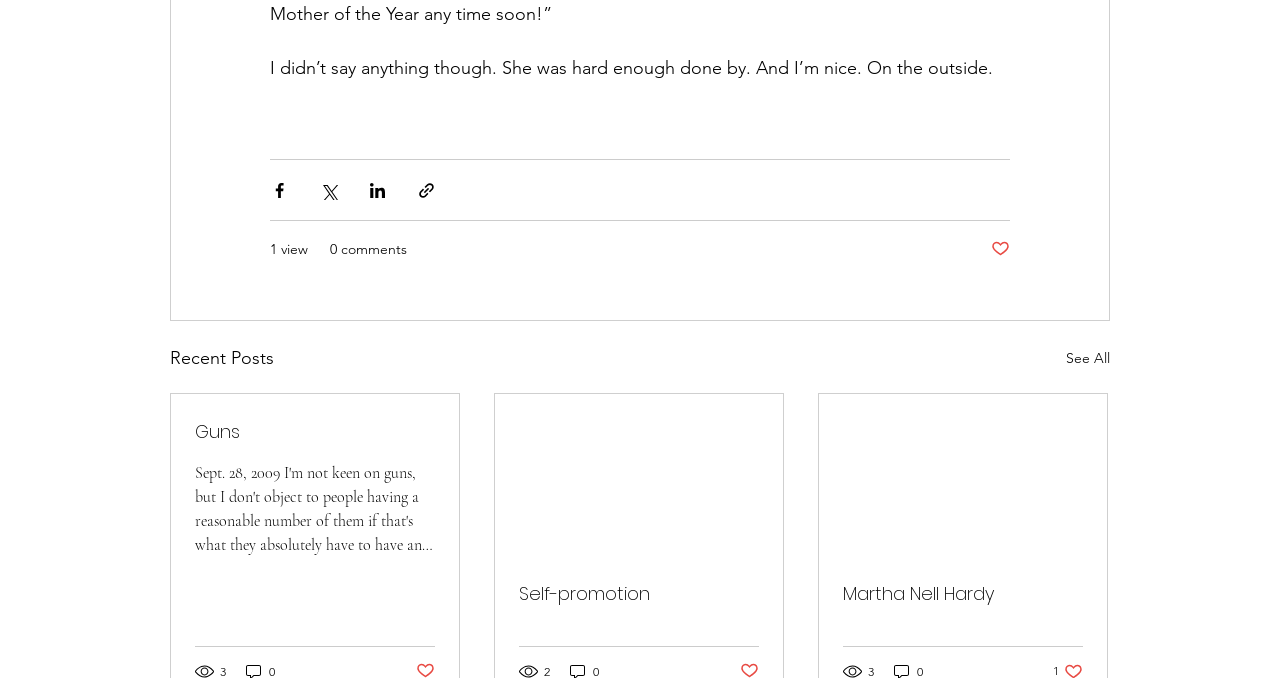Please find the bounding box for the following UI element description. Provide the coordinates in (top-left x, top-left y, bottom-right x, bottom-right y) format, with values between 0 and 1: Guns

[0.152, 0.617, 0.34, 0.656]